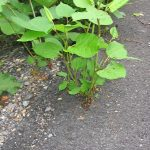Please study the image and answer the question comprehensively:
What is the color of the asphalt?

The caption describes the vibrant green leaves of the plant contrasting with the gray asphalt, indicating that the asphalt is gray in color.